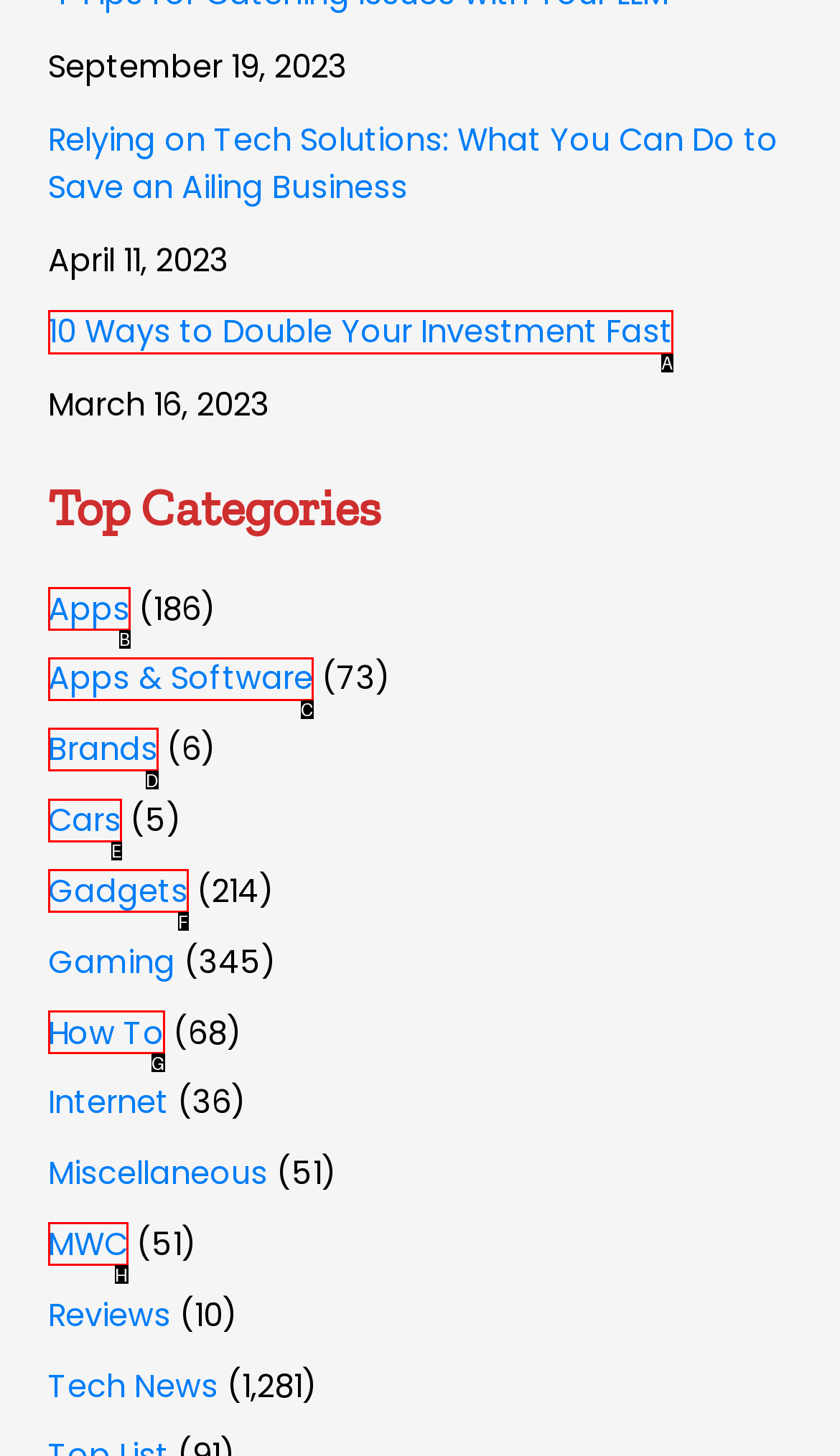Determine which element should be clicked for this task: Click on the link '10 Ways to Double Your Investment Fast'
Answer with the letter of the selected option.

A